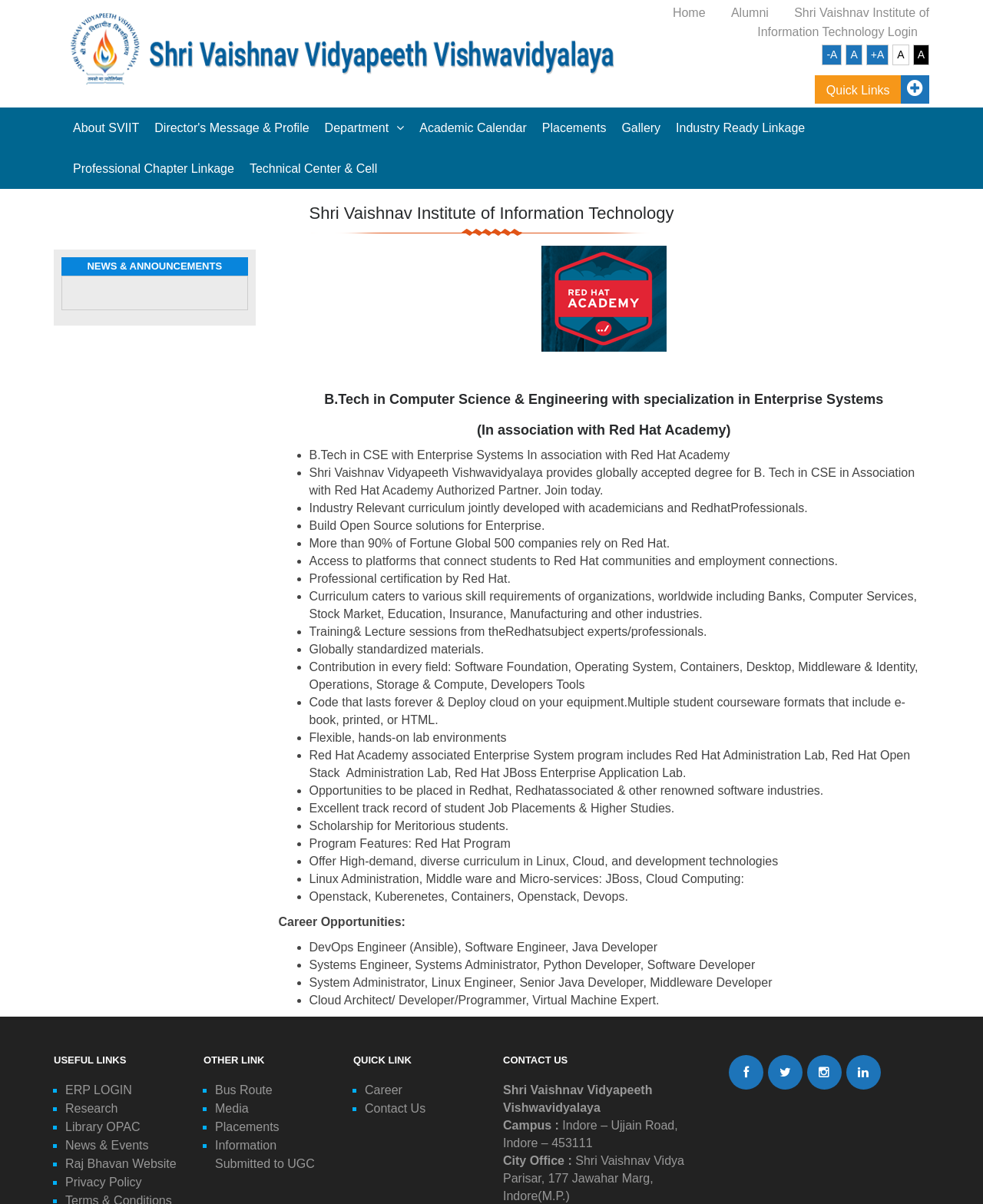Create a detailed narrative describing the layout and content of the webpage.

The webpage is about Shri Vaishnav Vidyapeeth Vishwavidyalaya, an educational institution. At the top, there is a logo and a navigation menu with links to "Home", "Alumni", and "Shri Vaishnav Institute of Information Technology Login". Below the navigation menu, there is a horizontal menu bar with various menu items such as "About SVIIT", "Department", "Academic Calendar", "Placements", "Gallery", and "Industry Ready Linkage".

The main content of the webpage is divided into two sections. The first section has a heading "Shri Vaishnav Institute of Information Technology" and a subheading "NEWS & ANNOUNCEMENTS". Below the subheading, there is a list of bullet points describing the features of the B.Tech in Computer Science & Engineering with specialization in Enterprise Systems program, which is offered in association with Red Hat Academy. The list includes points such as industry-relevant curriculum, access to Red Hat communities and employment connections, professional certification by Red Hat, and more.

The second section has a heading "Career Opportunities" and lists various career opportunities available to students who pursue the B.Tech in Computer Science & Engineering with specialization in Enterprise Systems program. The opportunities include placement in Red Hat, Red Hat-associated, and other renowned software industries, as well as higher studies and scholarship for meritorious students.

Throughout the webpage, there are several links and buttons that allow users to navigate to different sections or access more information. The overall layout is organized and easy to follow, with clear headings and concise text.